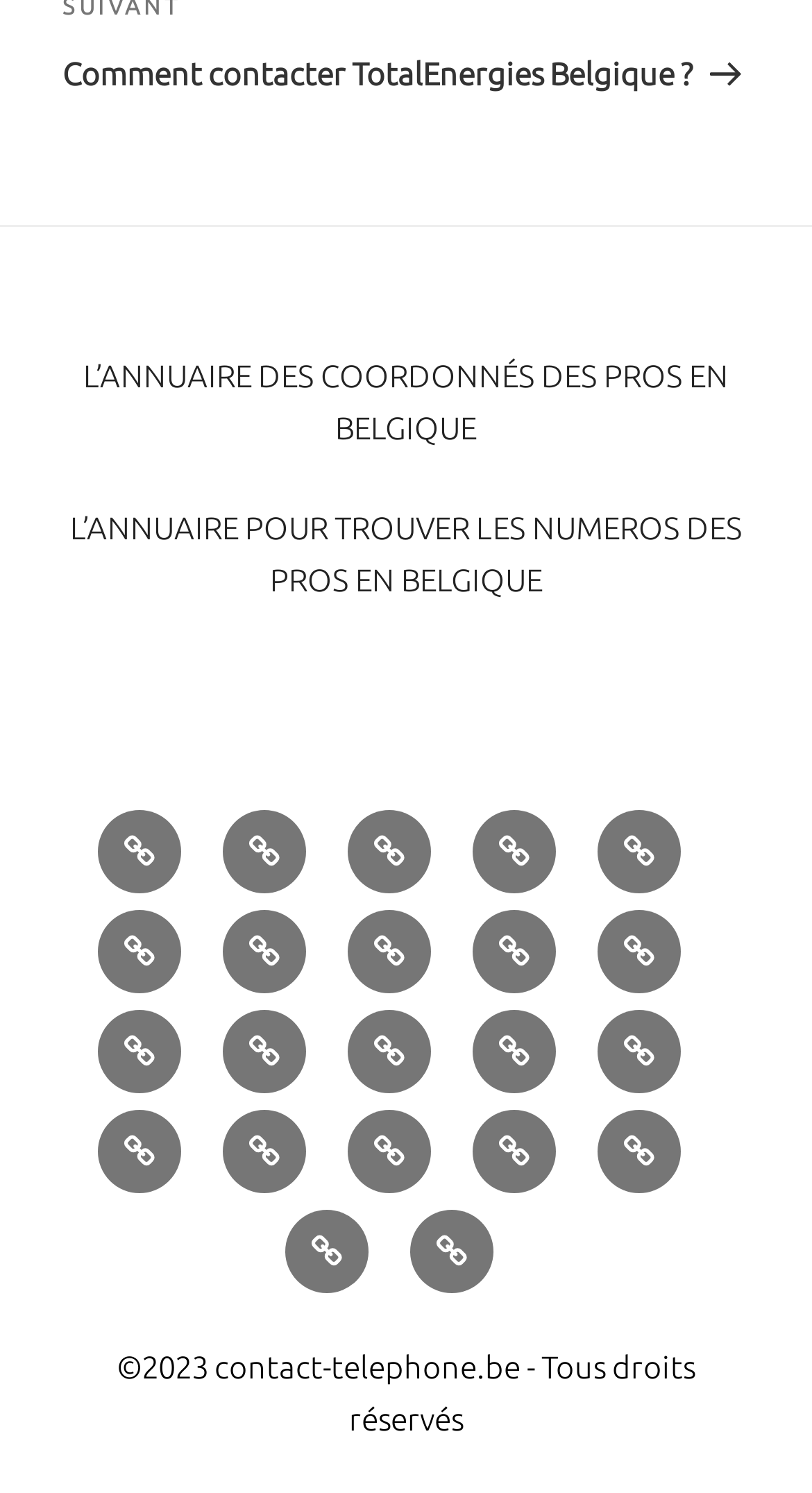Give a one-word or one-phrase response to the question:
How many links are under 'Menu de liens sociaux de pied de page'?

20